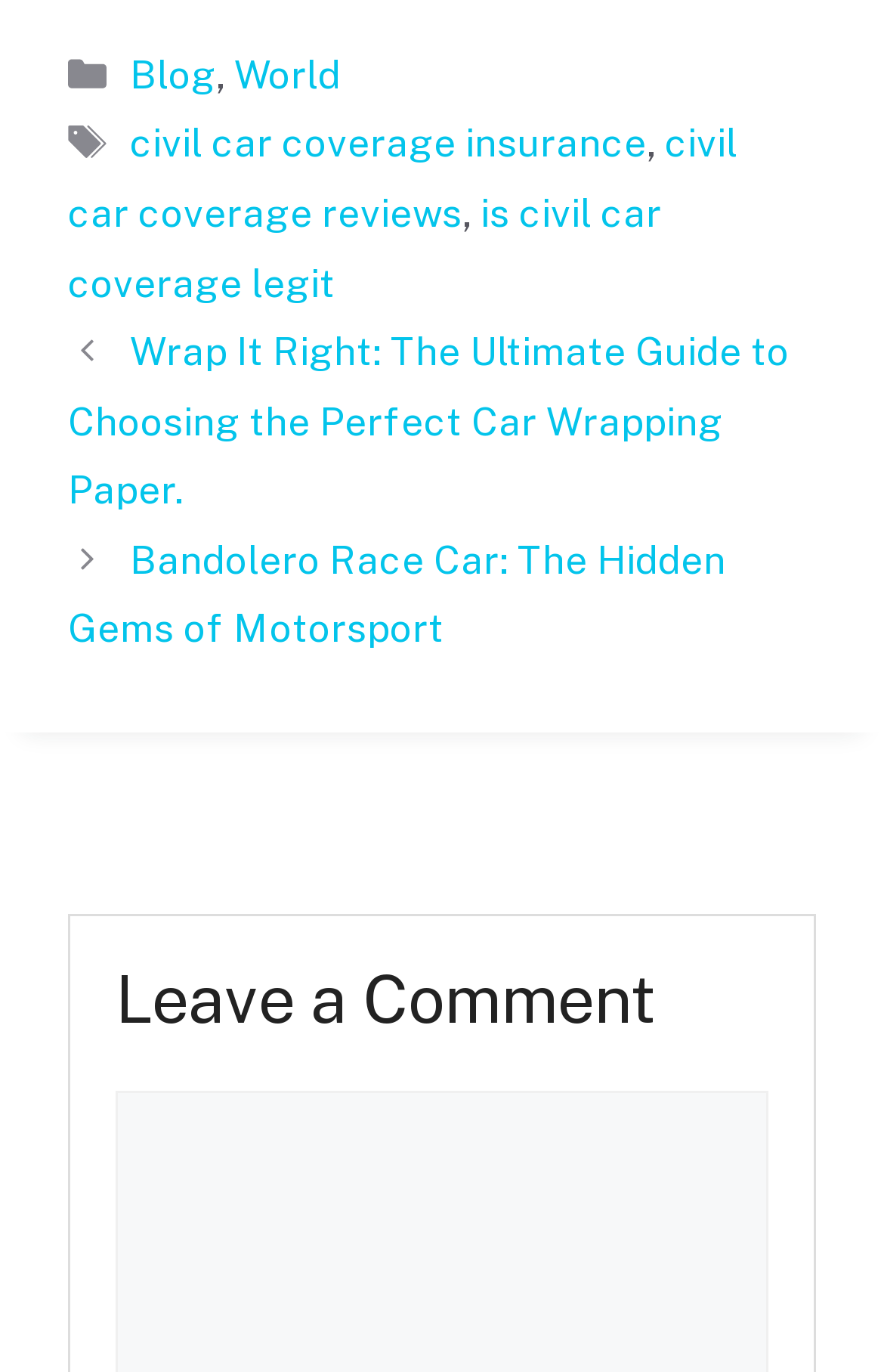Carefully examine the image and provide an in-depth answer to the question: How many tags are listed?

I counted the number of tags listed in the footer section, which are 'civil car coverage insurance', 'civil car coverage reviews', and 'is civil car coverage legit'.